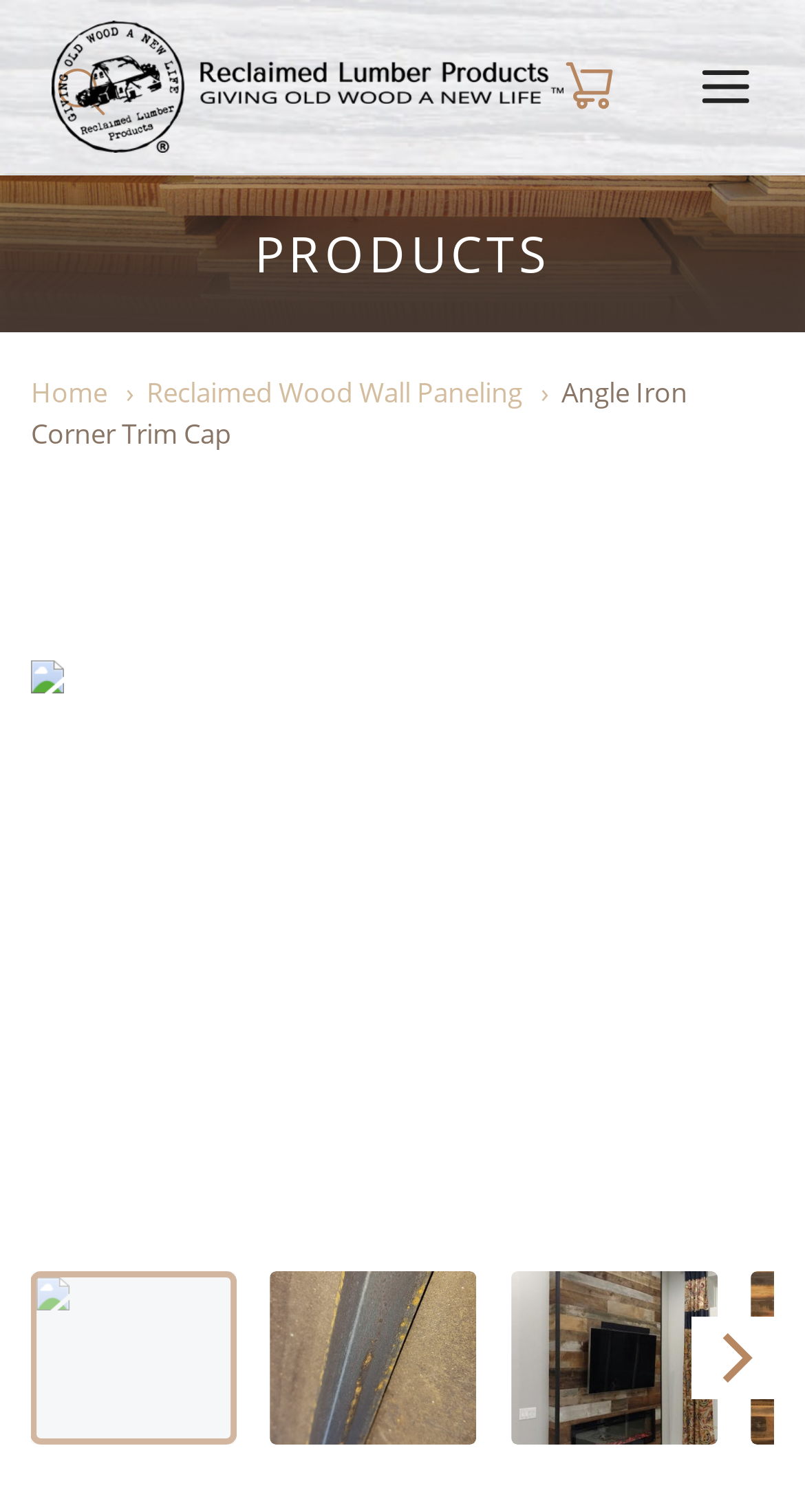Provide the bounding box coordinates for the area that should be clicked to complete the instruction: "View product details".

[0.866, 0.037, 0.936, 0.078]